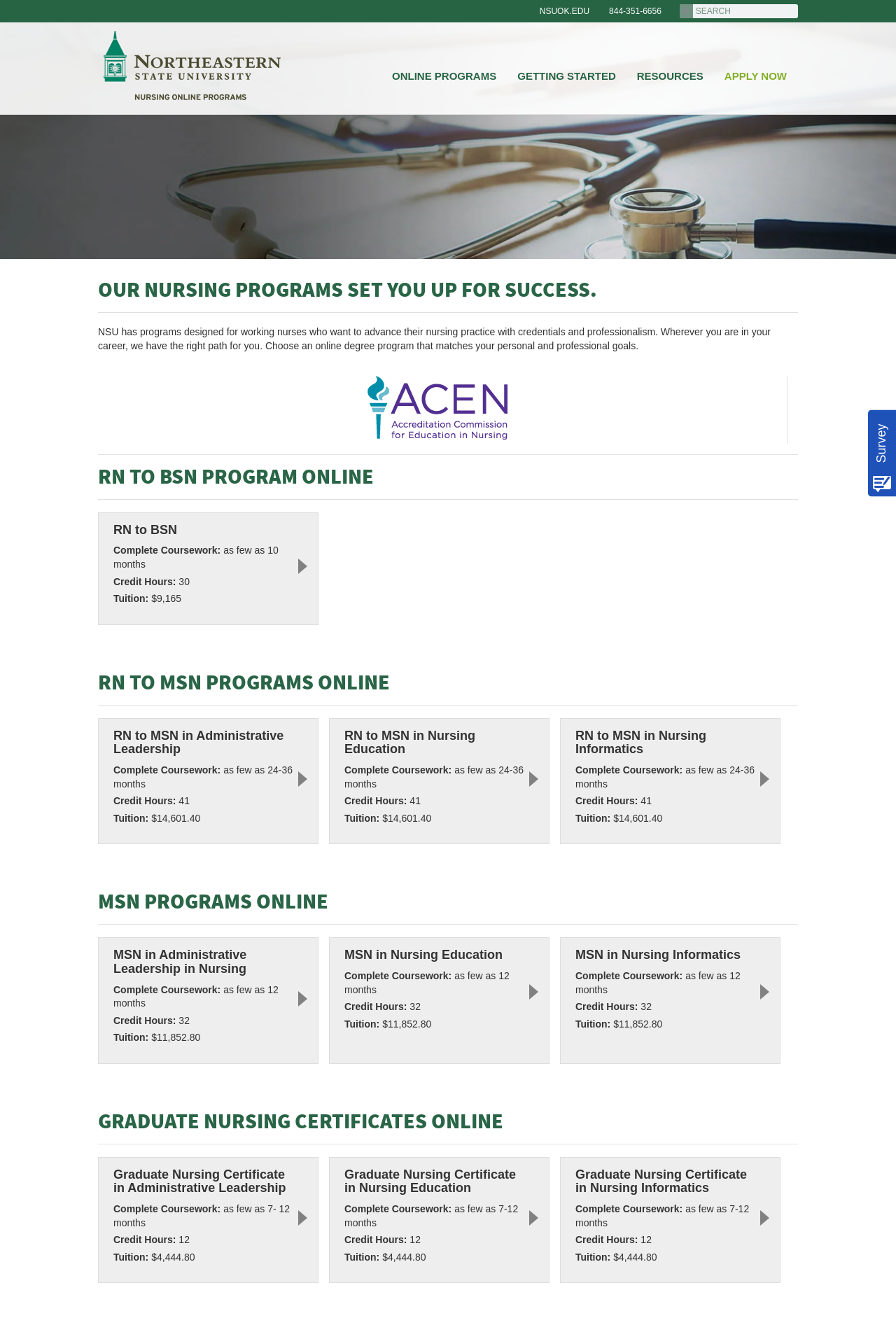Provide a thorough description of the webpage you see.

This webpage is about online degree programs offered by Northeastern State University (NSUOK) for working nurses who want to advance their nursing practice. At the top of the page, there is a phone number "844-351-6656" and a search bar. The NSUOK logo is located on the top left, and a navigation menu with links to "ONLINE PROGRAMS", "GETTING STARTED", "RESOURCES", and "APPLY NOW" is situated below it.

Below the navigation menu, there is a welcome message and a survey popup on the top right. The main content of the page is divided into four sections, each with a heading and a tab panel. The first section is about the nursing programs offered by NSUOK, with a brief description and an image of the ACEN accredited logo. The second section is about the RN to BSN program online, with a link to complete coursework, credit hours, and tuition information. The third section is about the RN to MSN programs online, with three tabs for different specializations: Administrative Leadership in Nursing, Nursing Education, and Nursing Informatics. Each tab has a link to complete coursework, credit hours, and tuition information. The fourth section is about MSN programs online, with three tabs for different specializations: Administrative Leadership in Nursing, Nursing Education, and Nursing Informatics. Each tab has a link to complete coursework, credit hours, and tuition information. The last section is about graduate nursing certificates online, with three tabs for different specializations: Administrative Leadership, Nursing Education, and Nursing Informatics. Each tab has a link to complete coursework, credit hours, and tuition information.